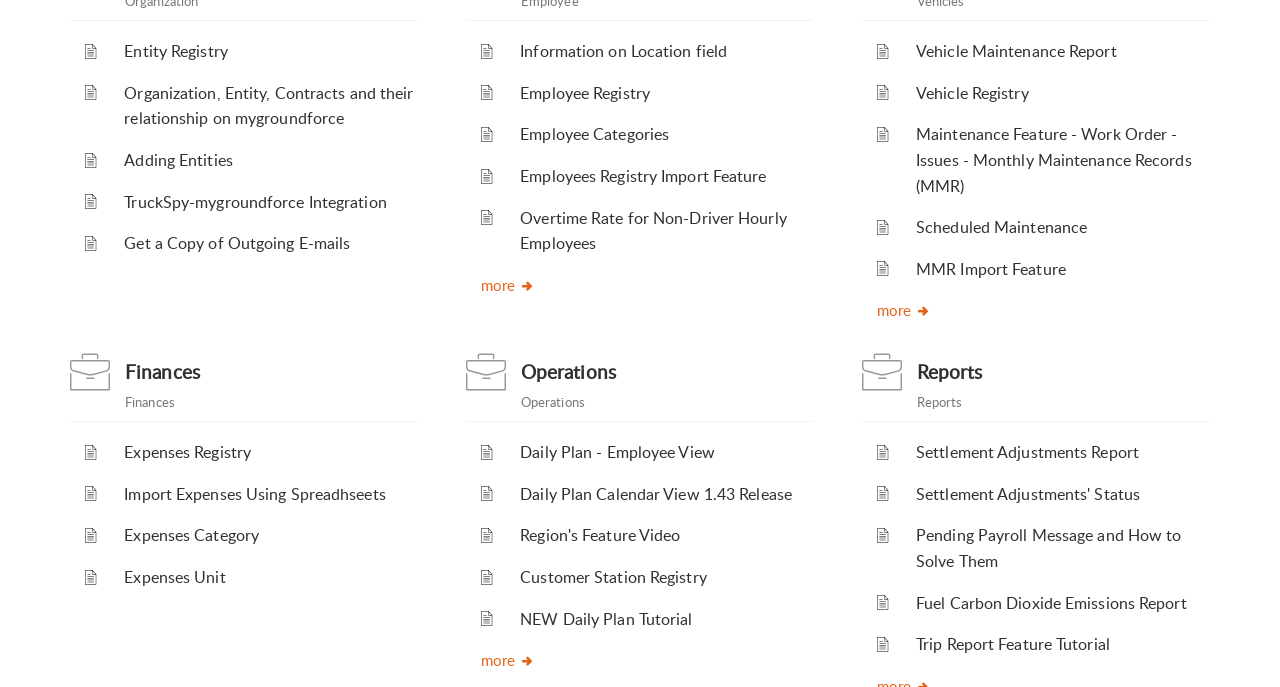Identify the bounding box coordinates of the element that should be clicked to fulfill this task: "Access Finances". The coordinates should be provided as four float numbers between 0 and 1, i.e., [left, top, right, bottom].

[0.098, 0.523, 0.156, 0.56]